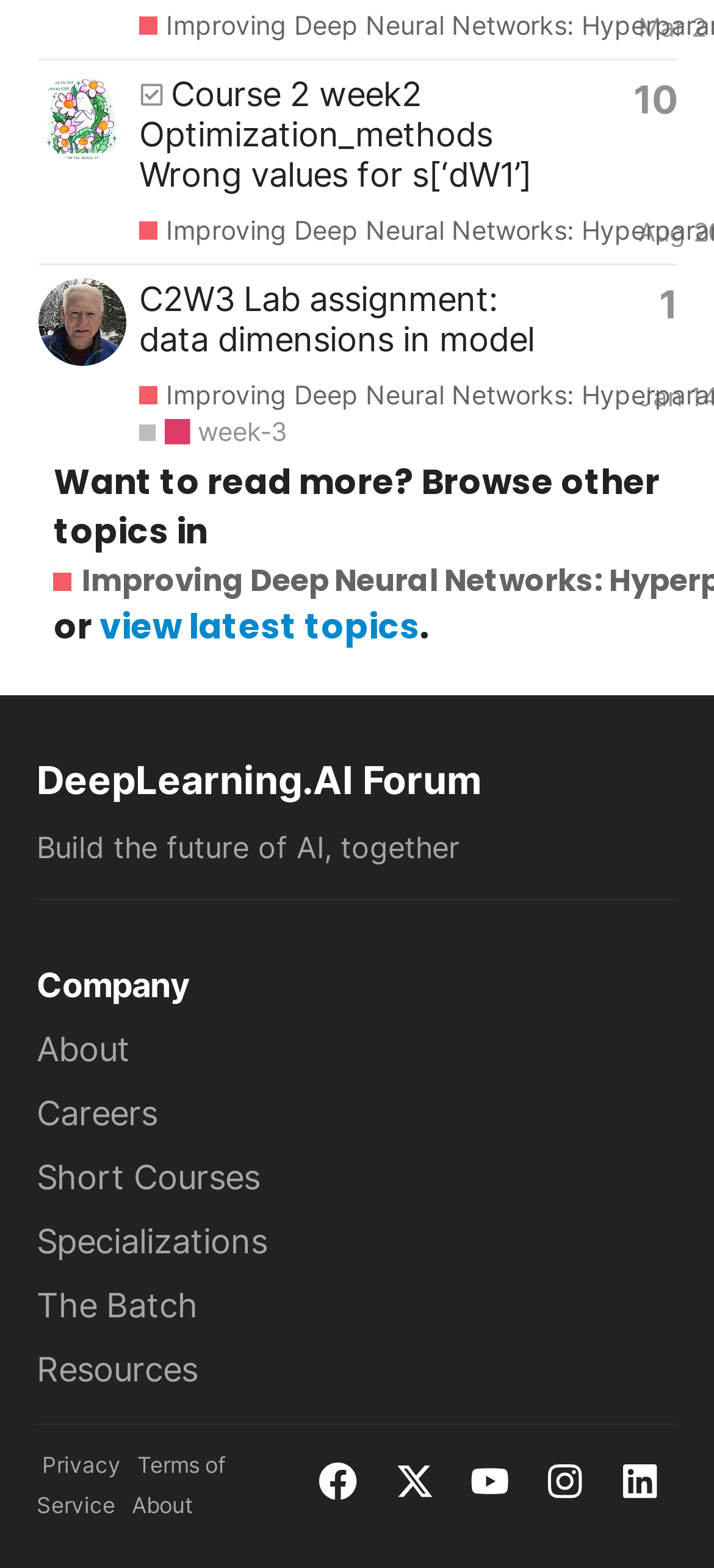What is the name of the forum?
Refer to the screenshot and respond with a concise word or phrase.

DeepLearning.AI Forum